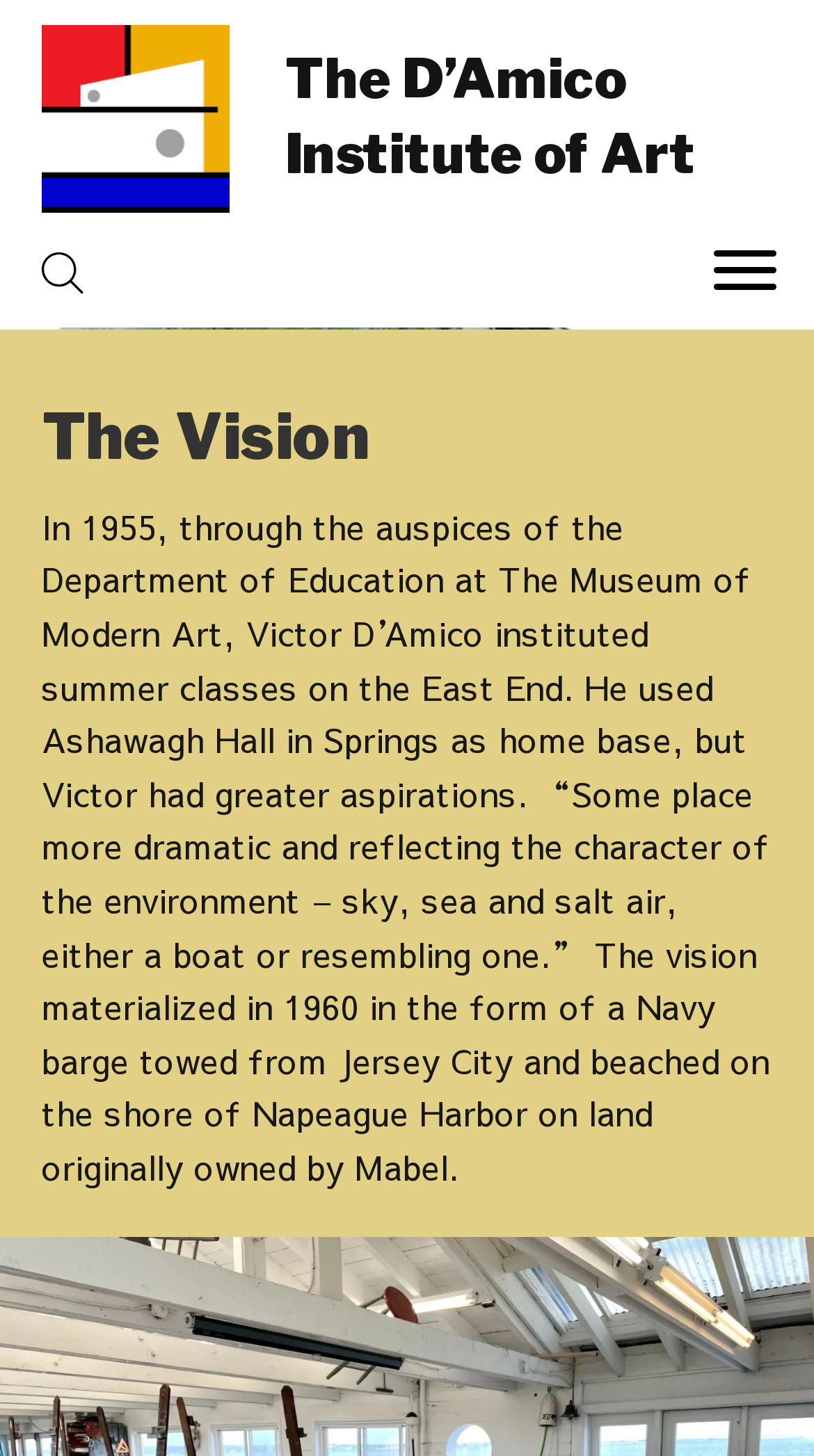Using the information in the image, could you please answer the following question in detail:
Where was the summer class originally held?

I found the answer by reading the StaticText element that describes the history of the institute, which mentions that Victor D'Amico used Ashawagh Hall in Springs as the original home base for his summer classes.